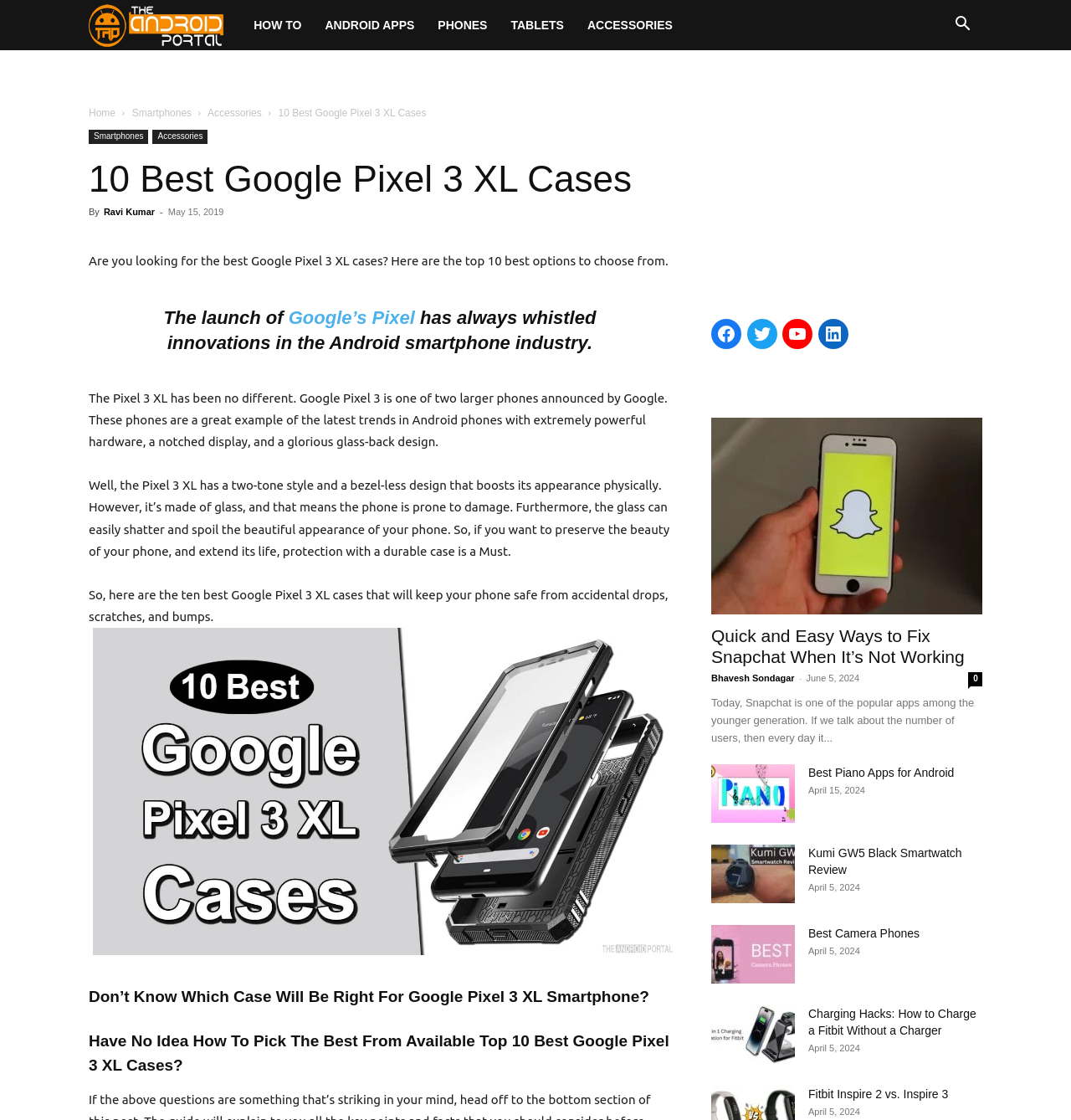What is the material of the Google Pixel 3 XL's back? Please answer the question using a single word or phrase based on the image.

Glass